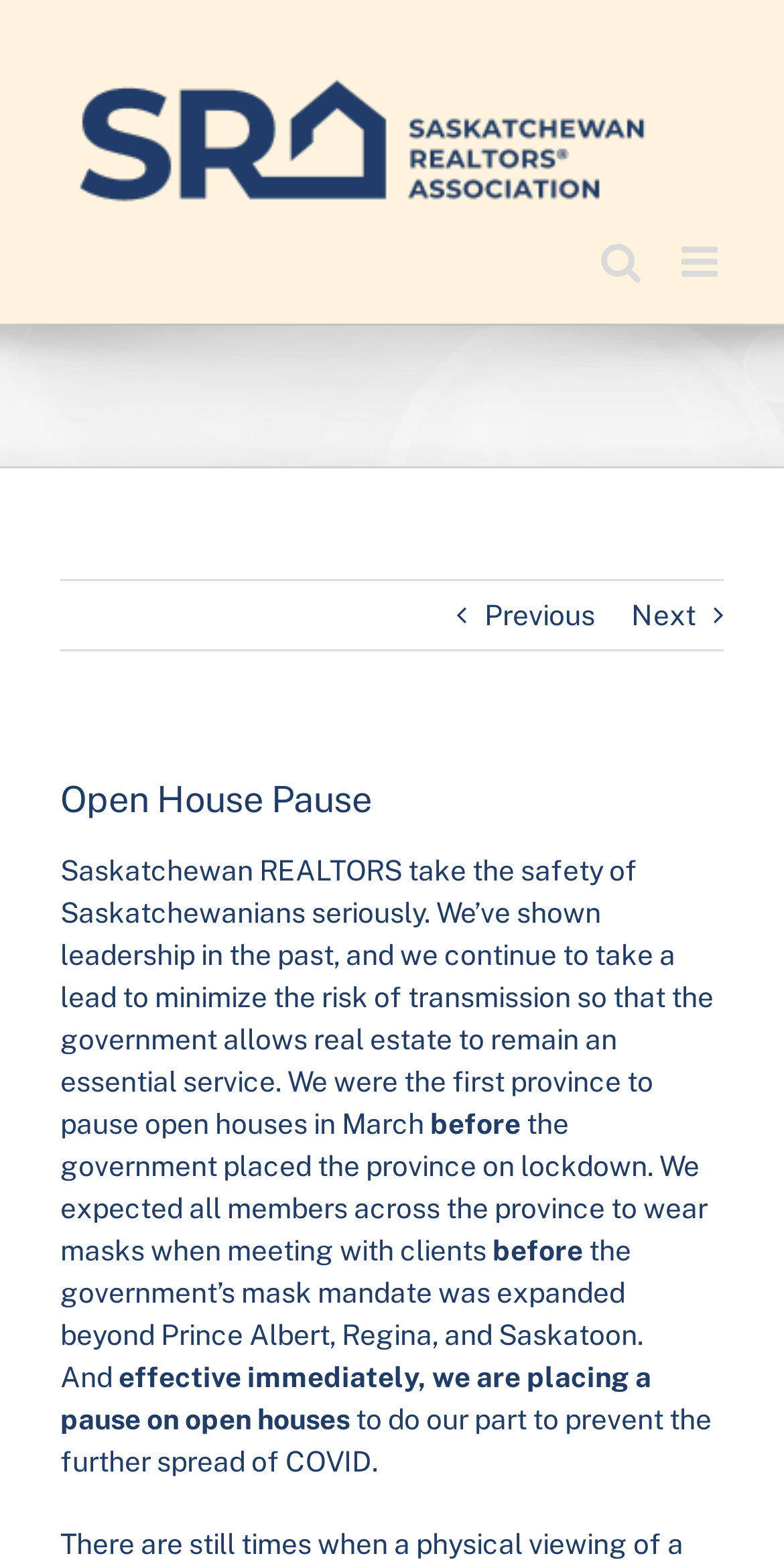Based on the image, please elaborate on the answer to the following question:
What is the organization's stance on open houses?

I found the organization's stance on open houses by reading the static text elements on the webpage. The text elements mention that the organization is placing a pause on open houses to prevent the further spread of COVID.